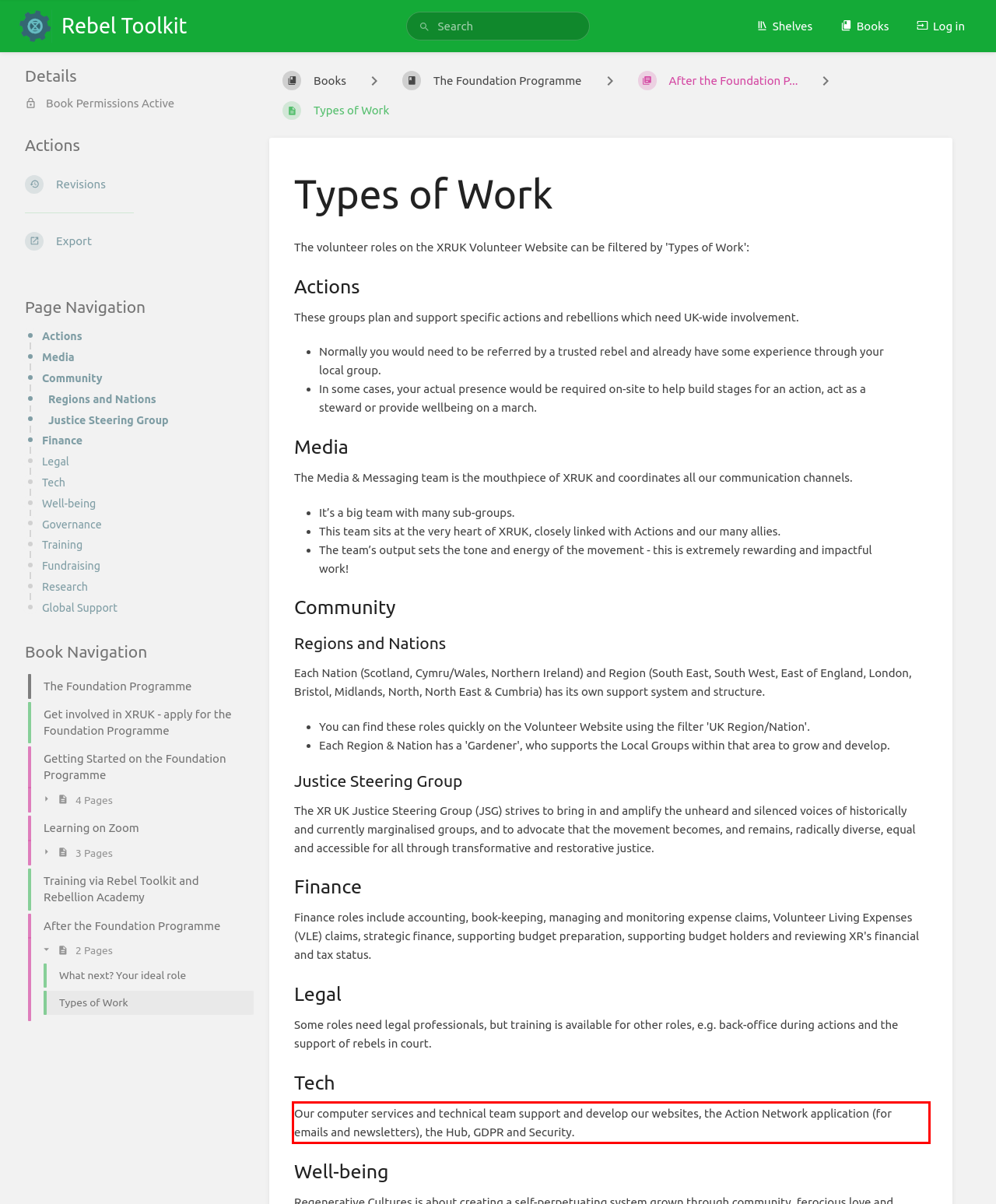Using the provided webpage screenshot, recognize the text content in the area marked by the red bounding box.

Our computer services and technical team support and develop our websites, the Action Network application (for emails and newsletters), the Hub, GDPR and Security.